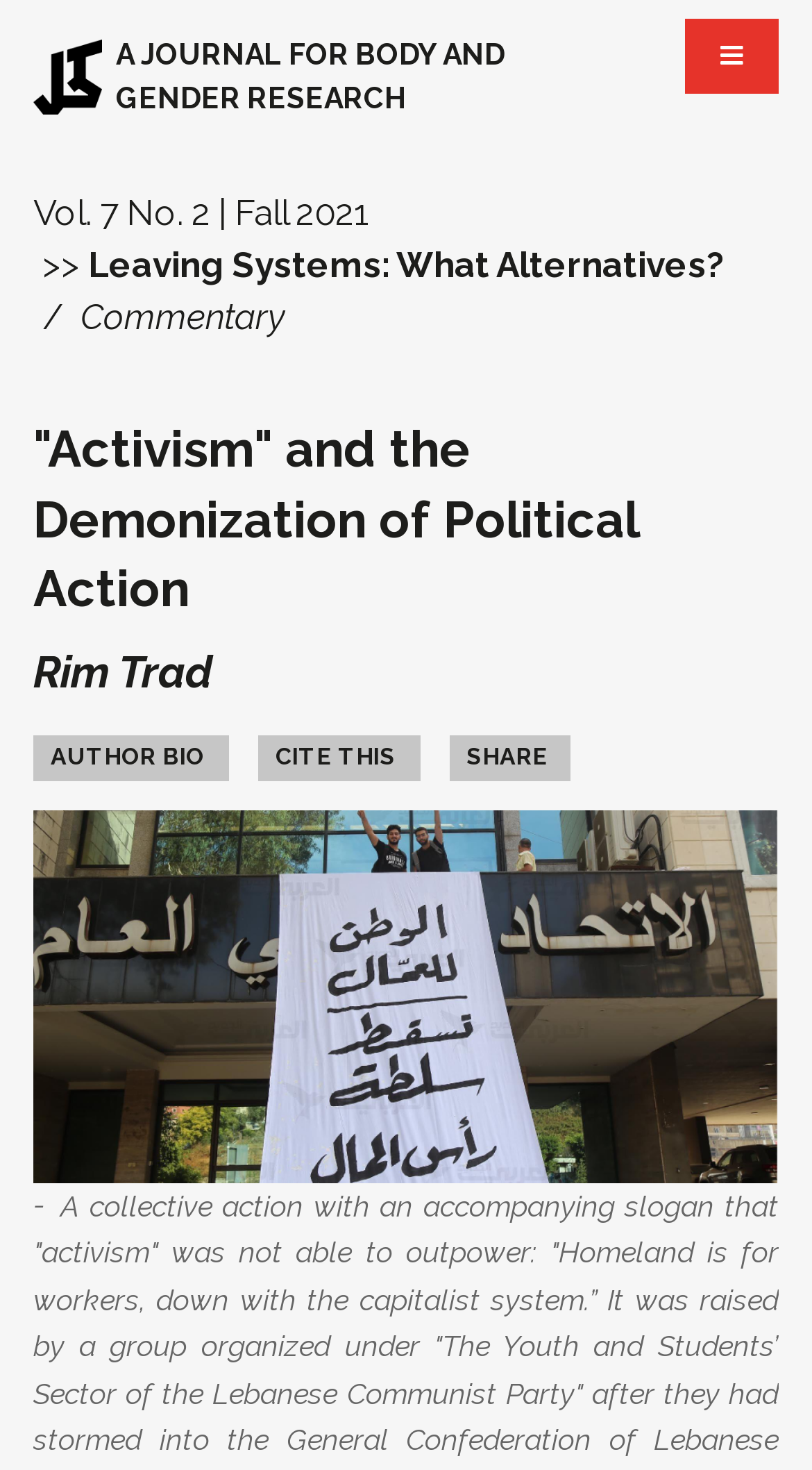Use a single word or phrase to answer the question:
What is the purpose of the button with the icon ''?

Expanded menu